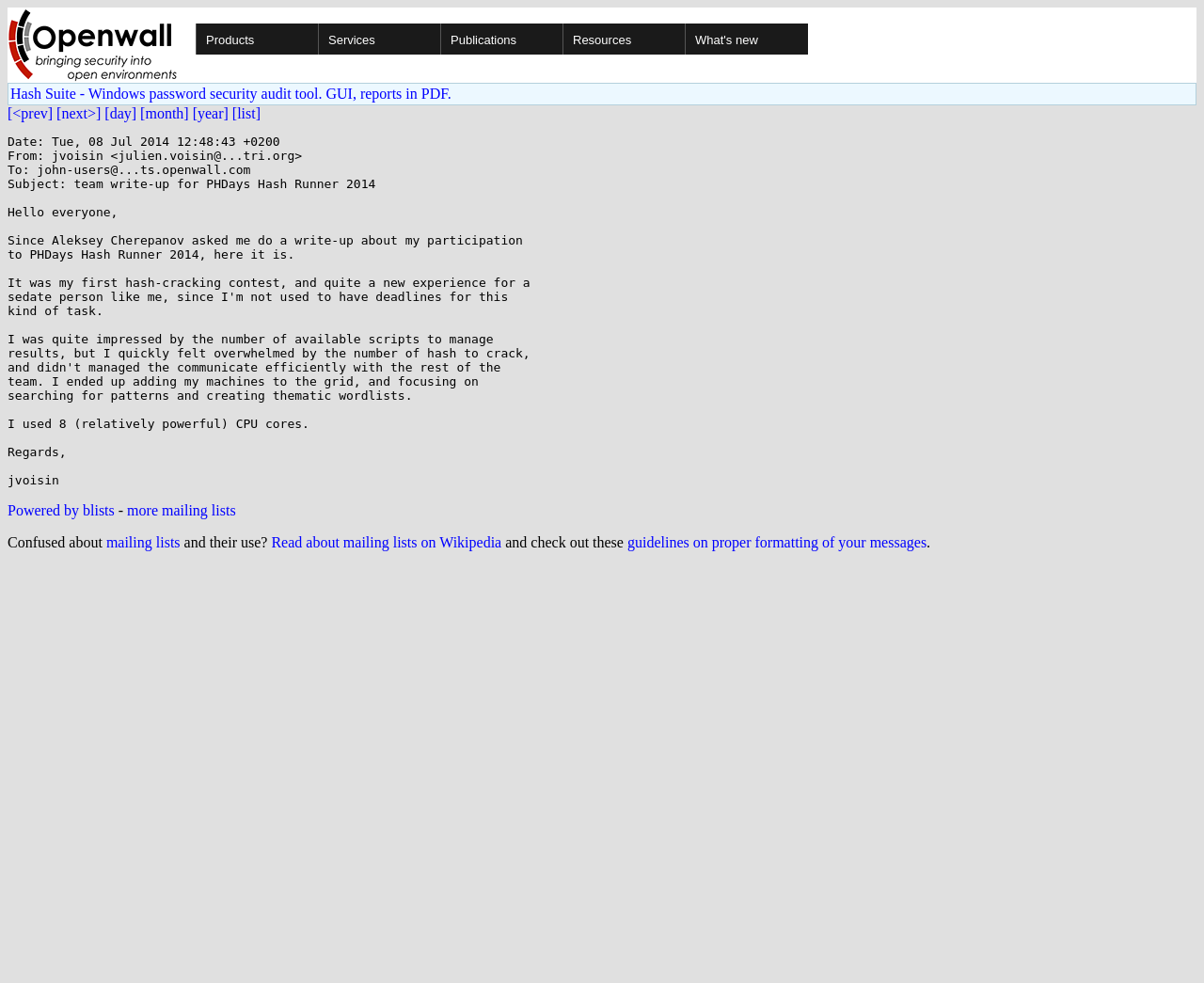Find the bounding box coordinates for the element described here: "[year]".

[0.16, 0.107, 0.19, 0.123]